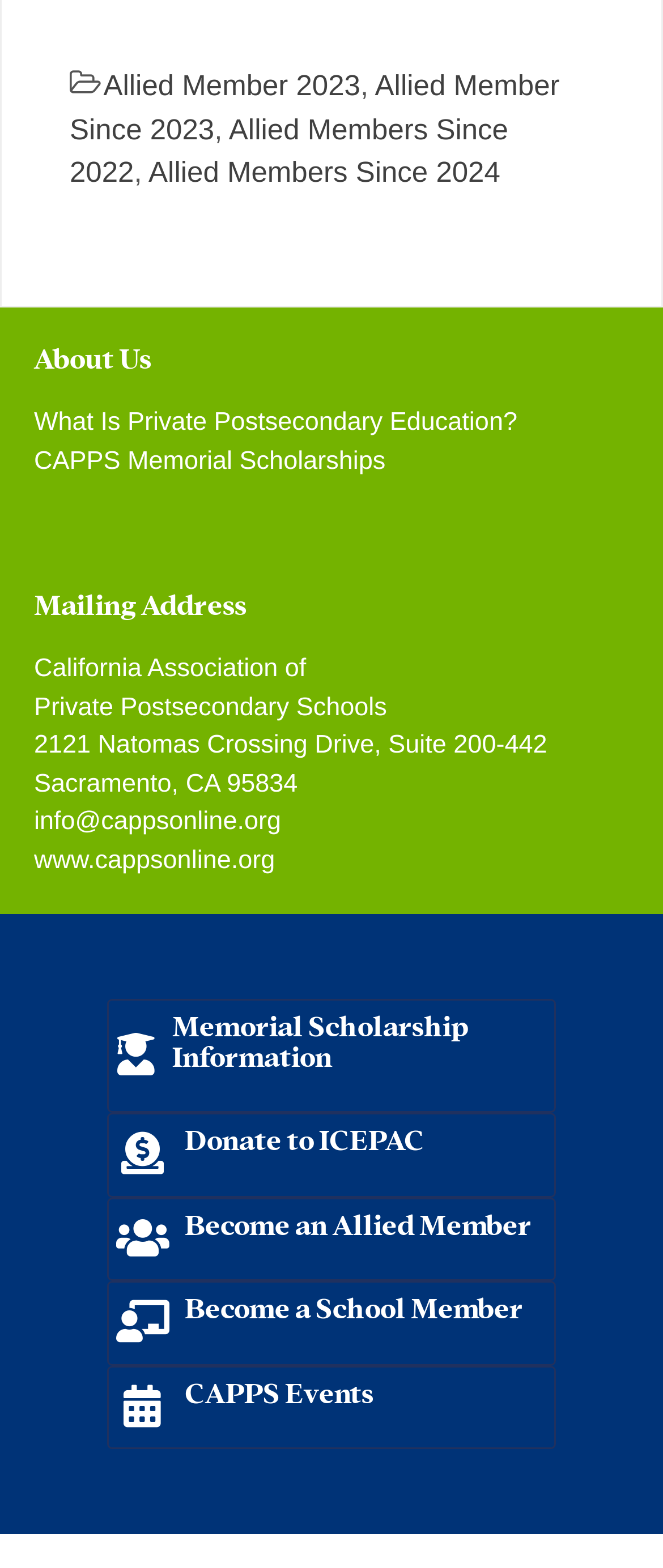Give a one-word or one-phrase response to the question: 
What type of education is the organization related to?

Private Postsecondary Education